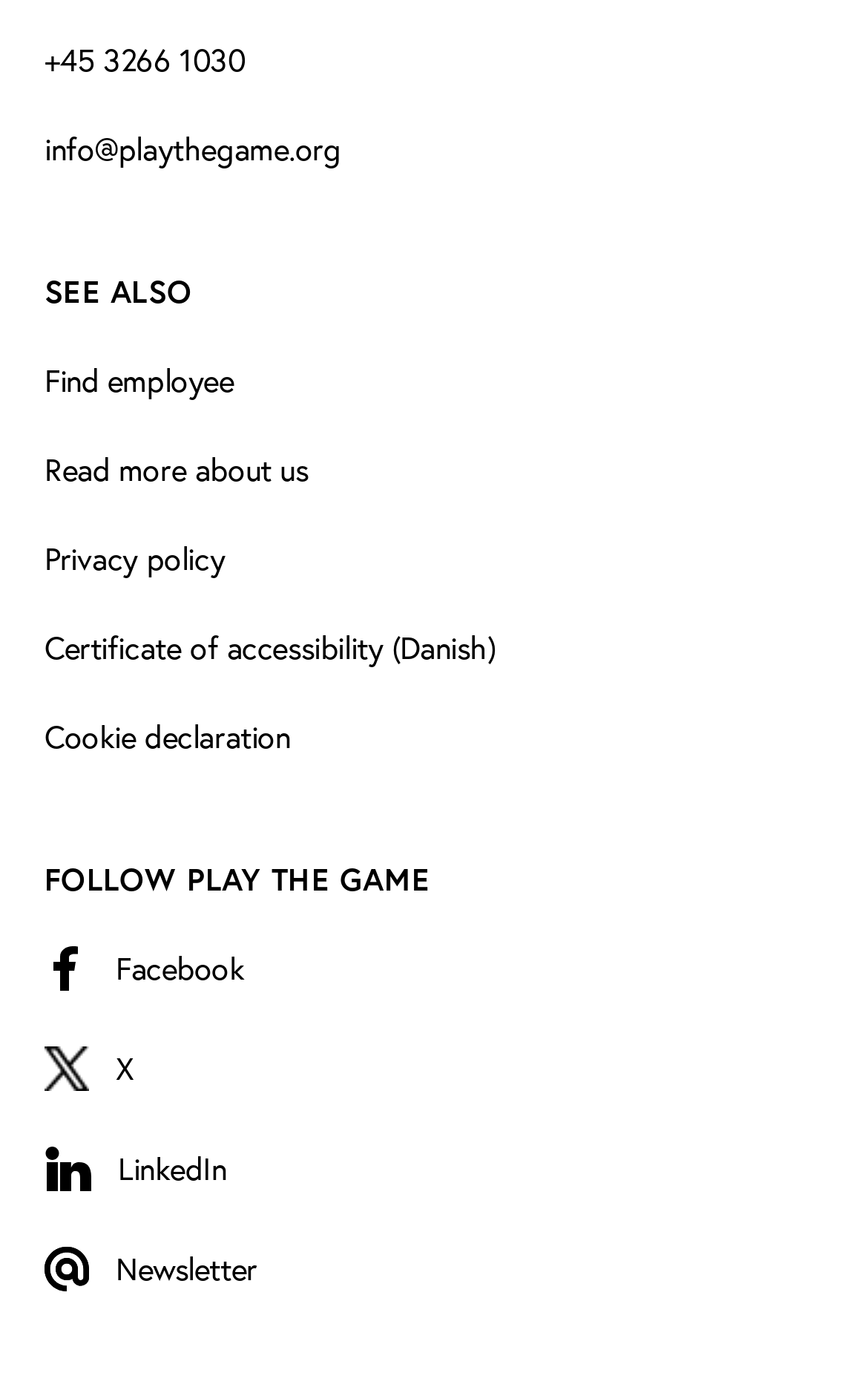What are the social media platforms provided?
Carefully examine the image and provide a detailed answer to the question.

The social media platforms are provided at the bottom of the webpage, which are 'Facebook' and 'LinkedIn'.